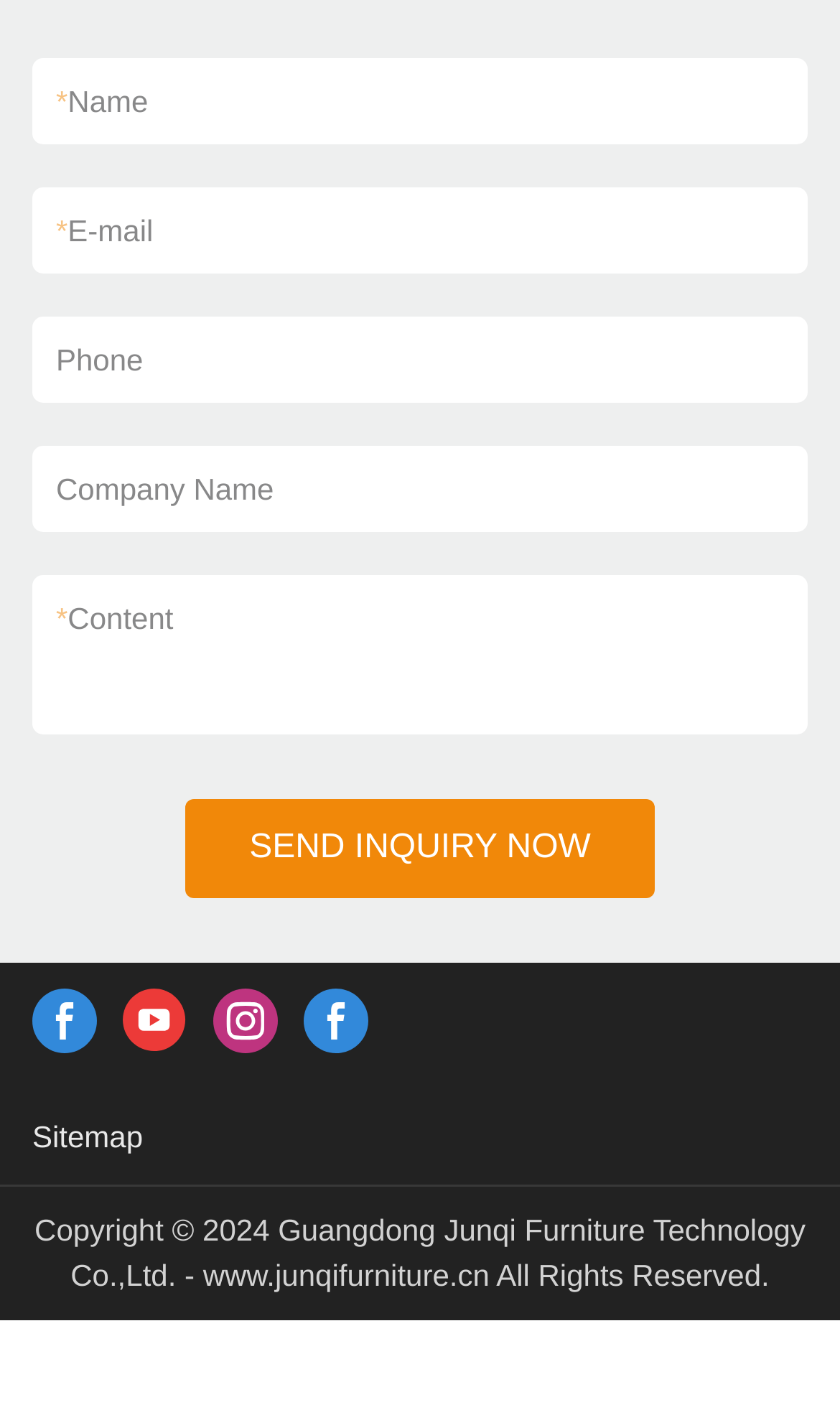Provide a brief response to the question below using one word or phrase:
What is the link text of the link at the bottom of the webpage?

Sitemap